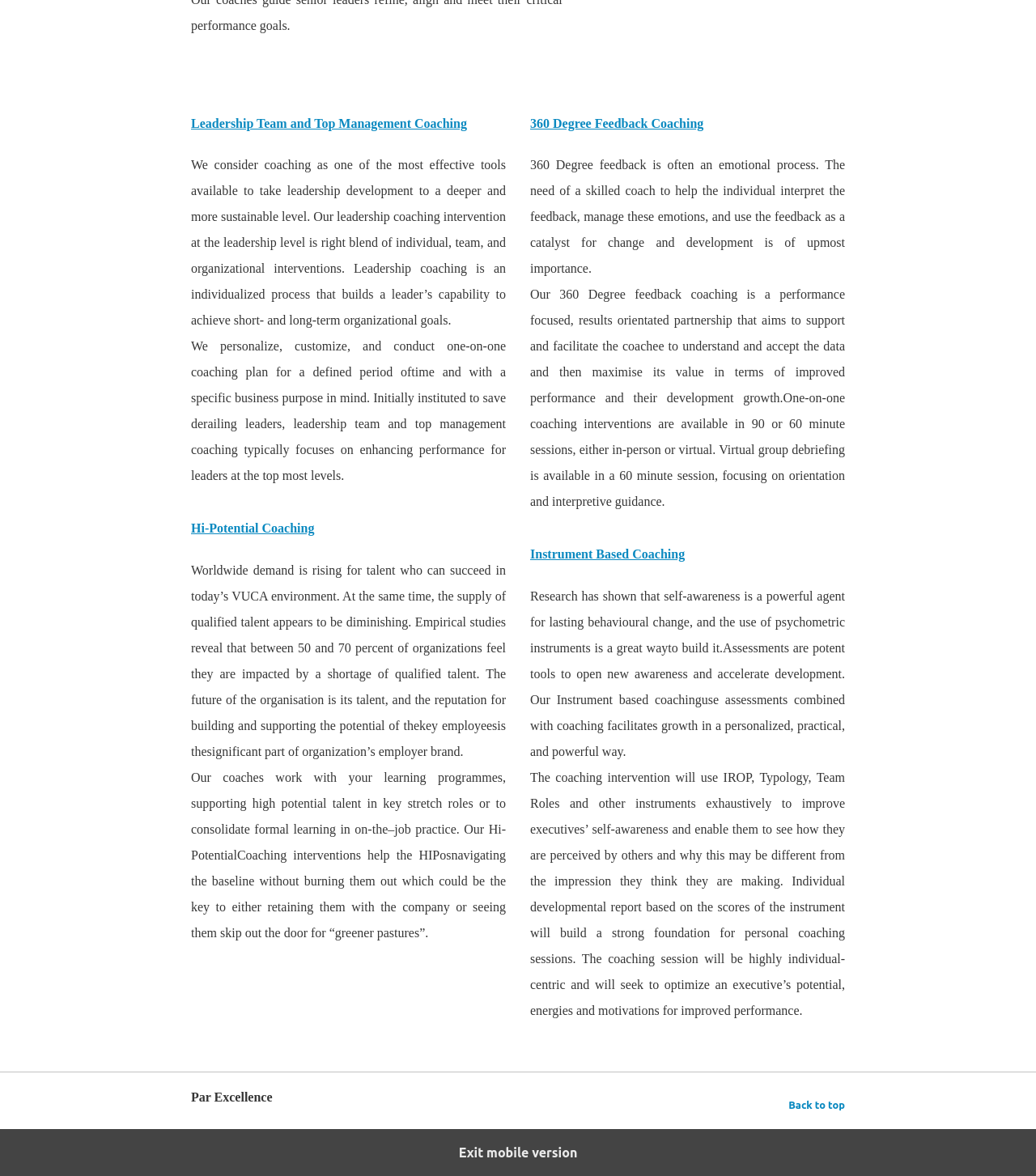Provide the bounding box coordinates of the HTML element this sentence describes: "Hi-Potential Coaching". The bounding box coordinates consist of four float numbers between 0 and 1, i.e., [left, top, right, bottom].

[0.184, 0.443, 0.303, 0.455]